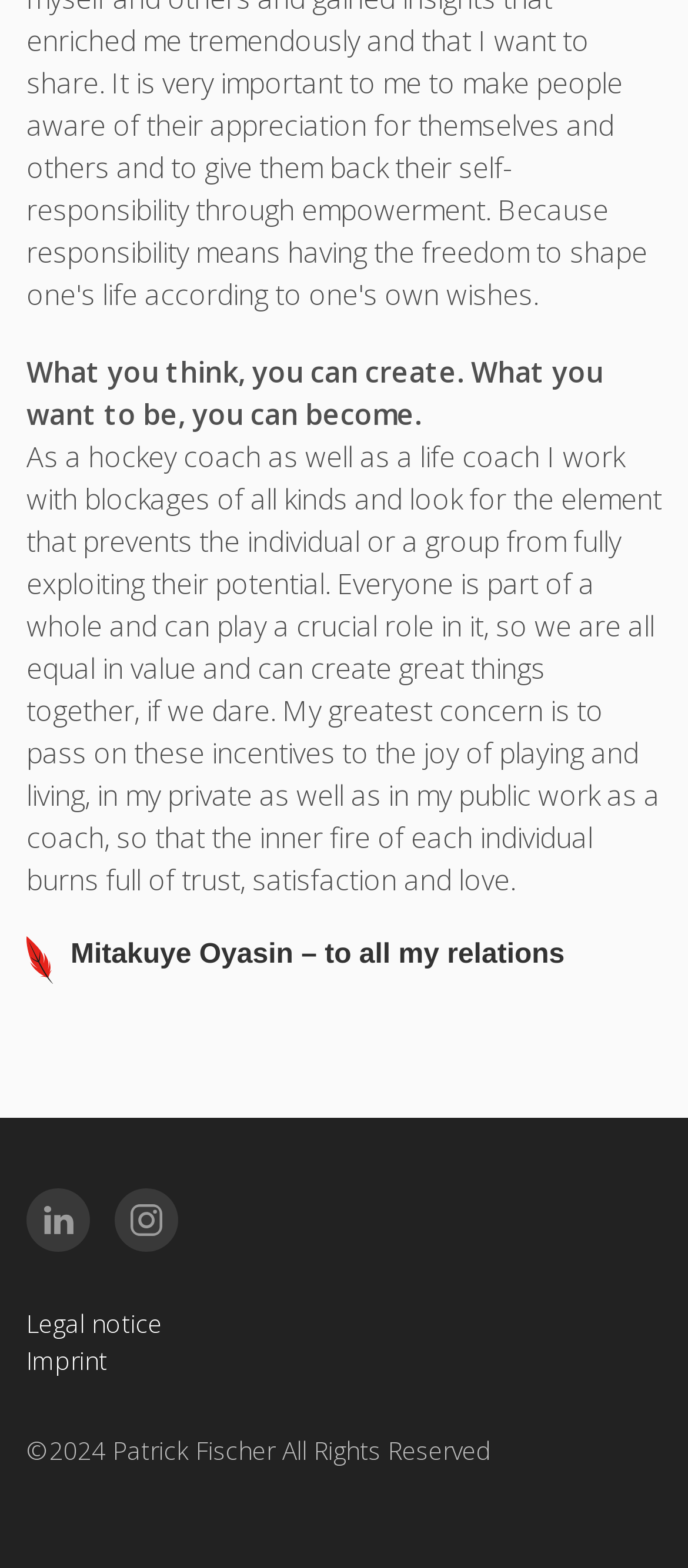Please respond to the question using a single word or phrase:
What is the meaning of 'Mitakuye Oyasin'?

To all my relations